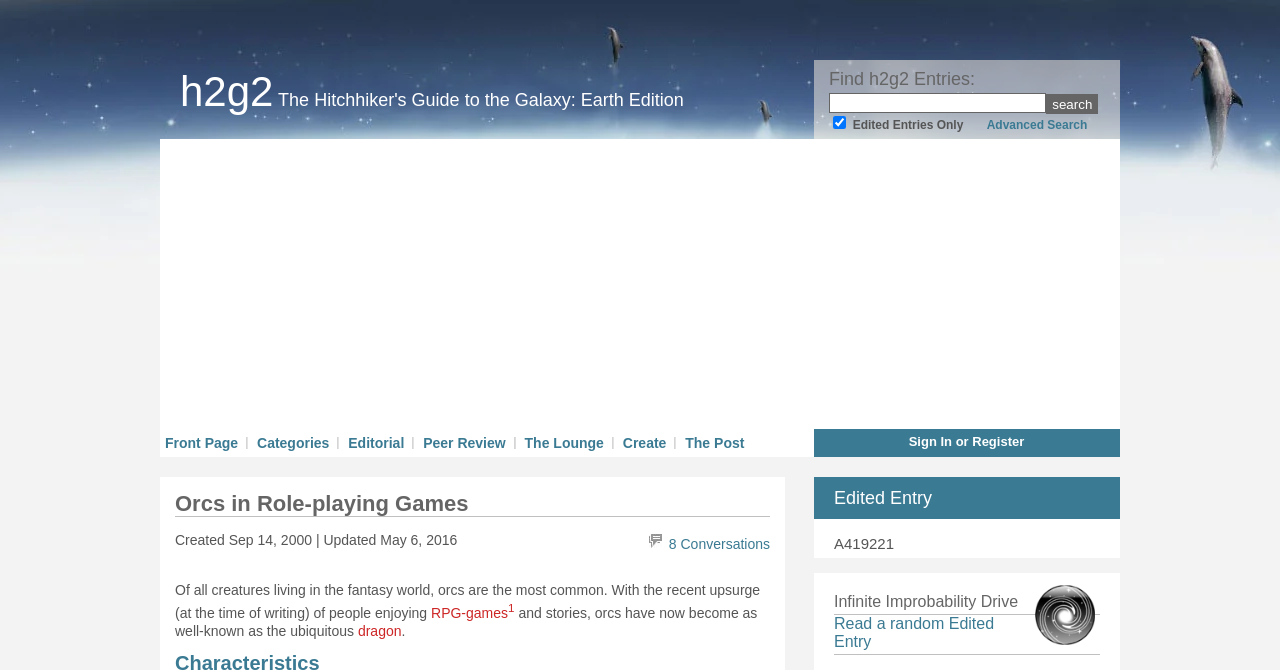Determine the bounding box coordinates for the region that must be clicked to execute the following instruction: "Search for h2g2 entries".

[0.648, 0.139, 0.858, 0.17]